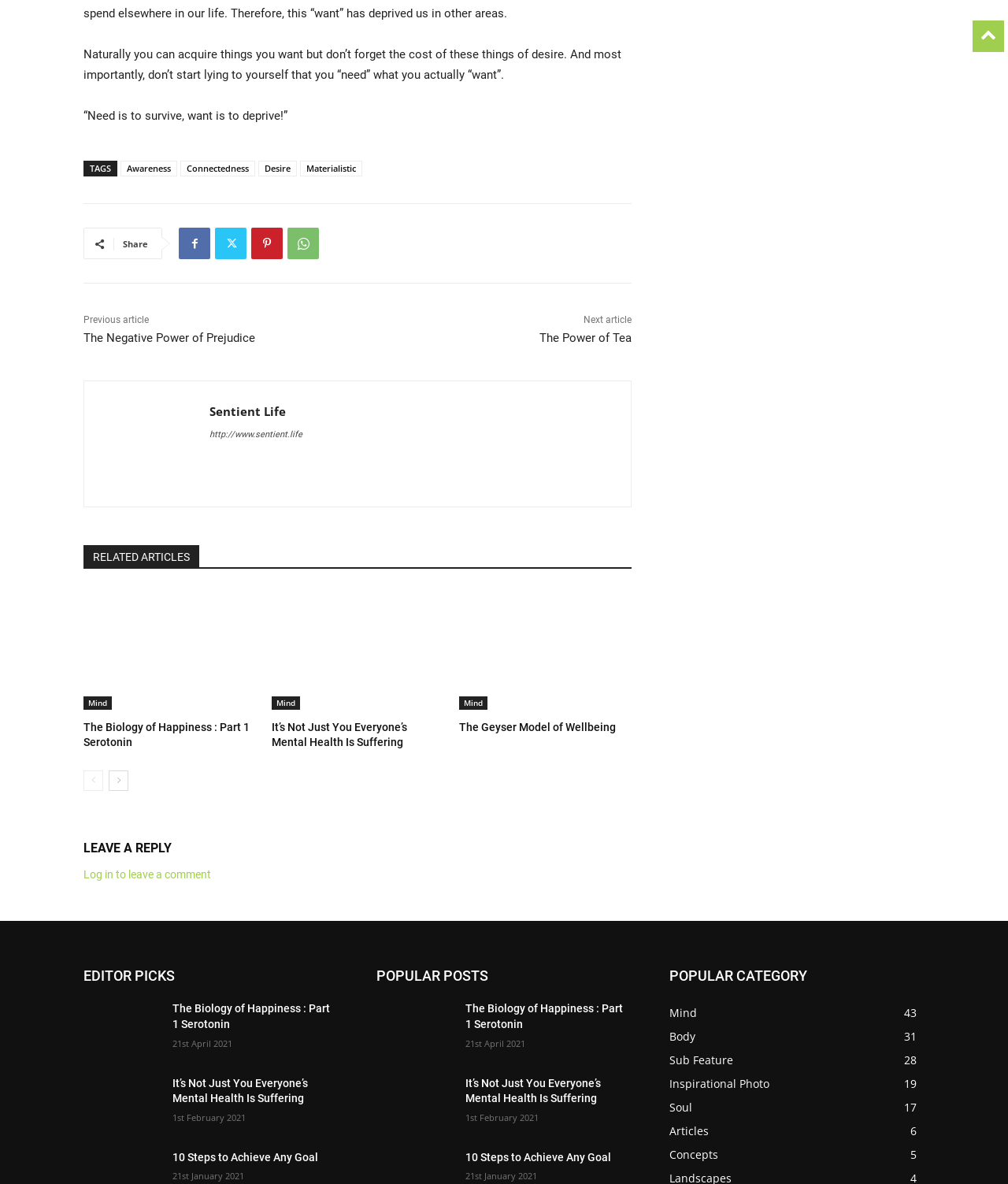Please provide a comprehensive response to the question based on the details in the image: What is the title of the first article in the 'Editor Picks' section?

In the 'Editor Picks' section, the first article is titled 'The Biology of Happiness : Part 1 Serotonin'. This title suggests that the article will explore the scientific basis of happiness and its relationship to serotonin.